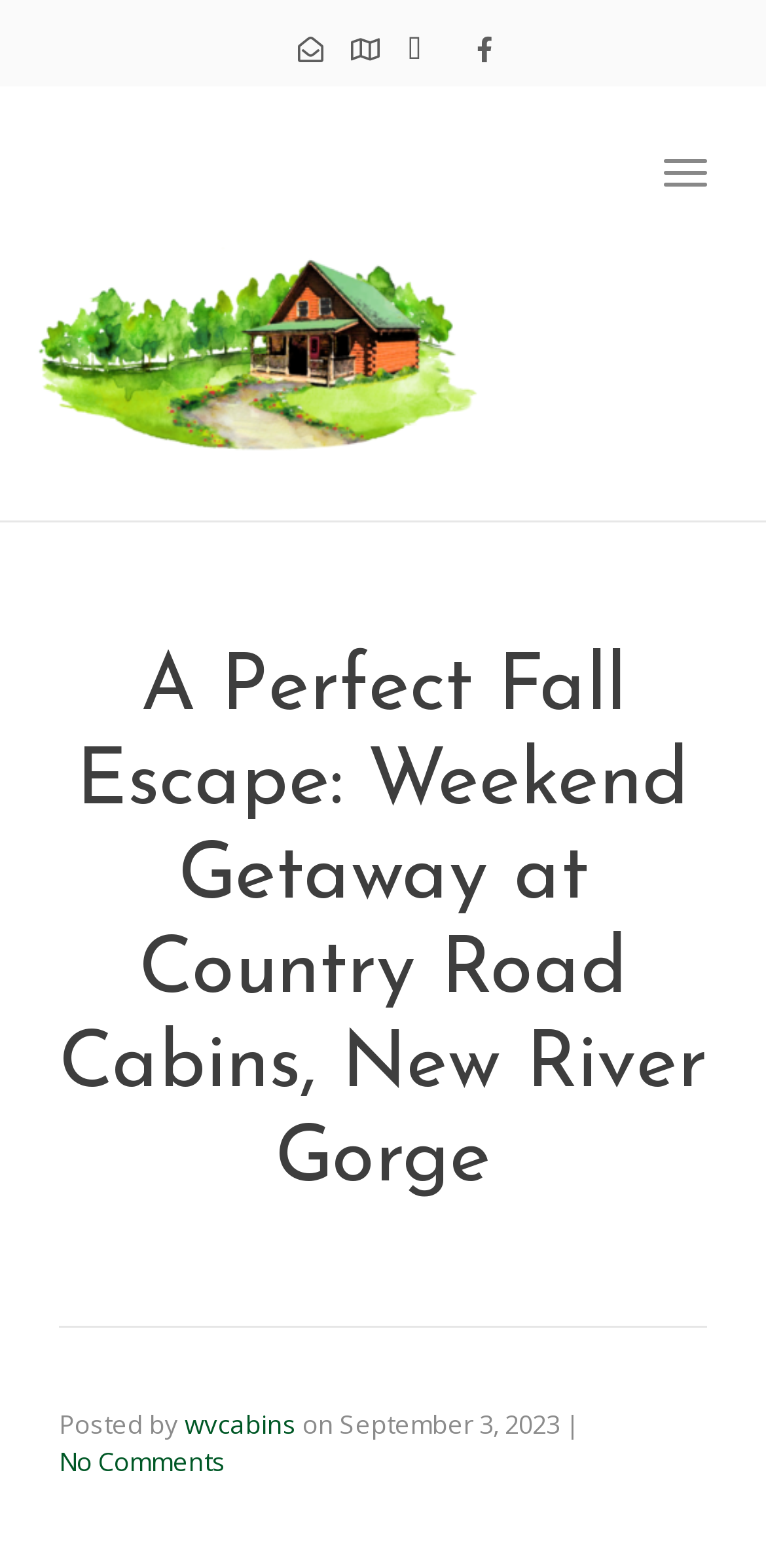Predict the bounding box coordinates of the UI element that matches this description: "alt="WV Cabins"". The coordinates should be in the format [left, top, right, bottom] with each value between 0 and 1.

[0.038, 0.175, 0.628, 0.207]